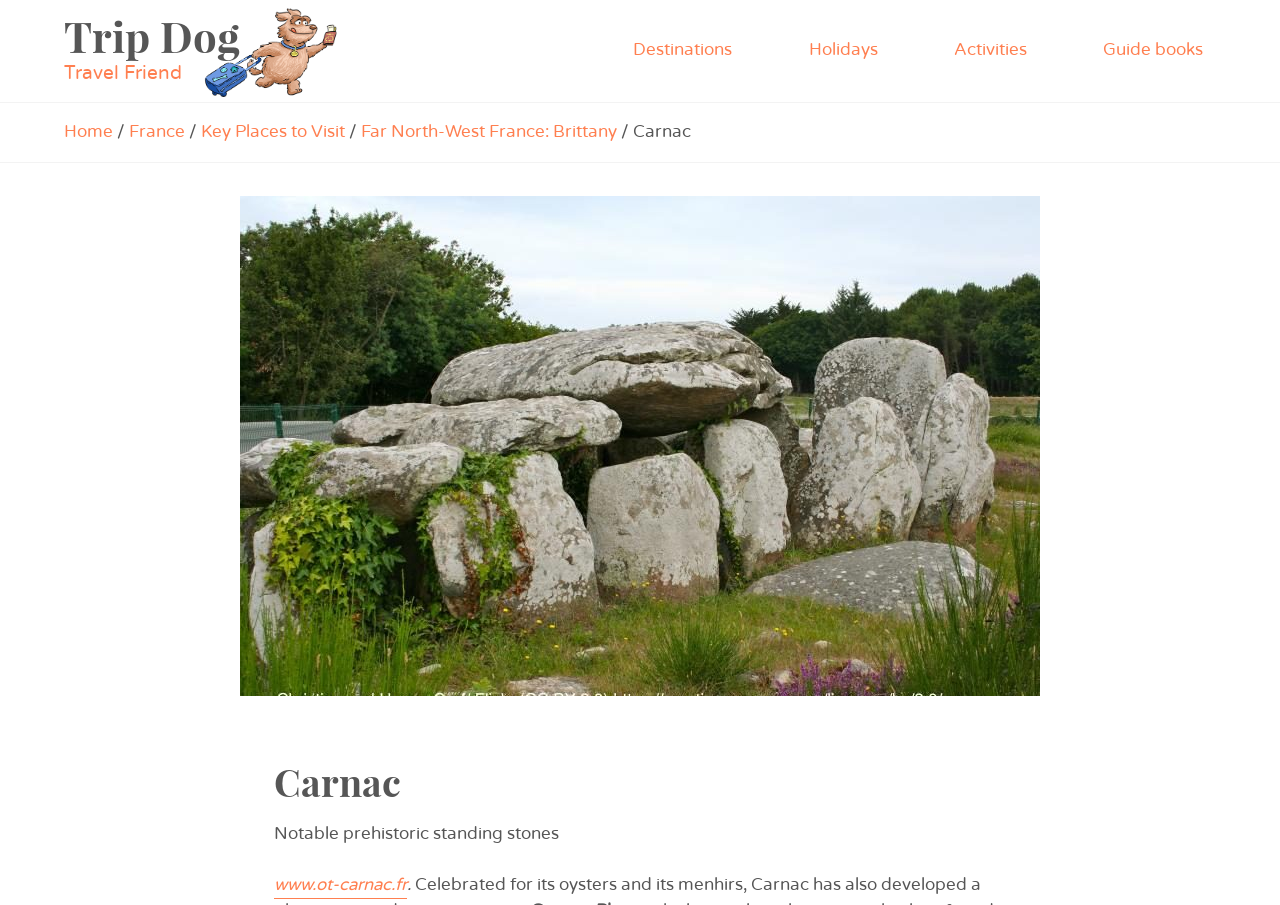Extract the primary headline from the webpage and present its text.

Trip Dog
Travel Friend